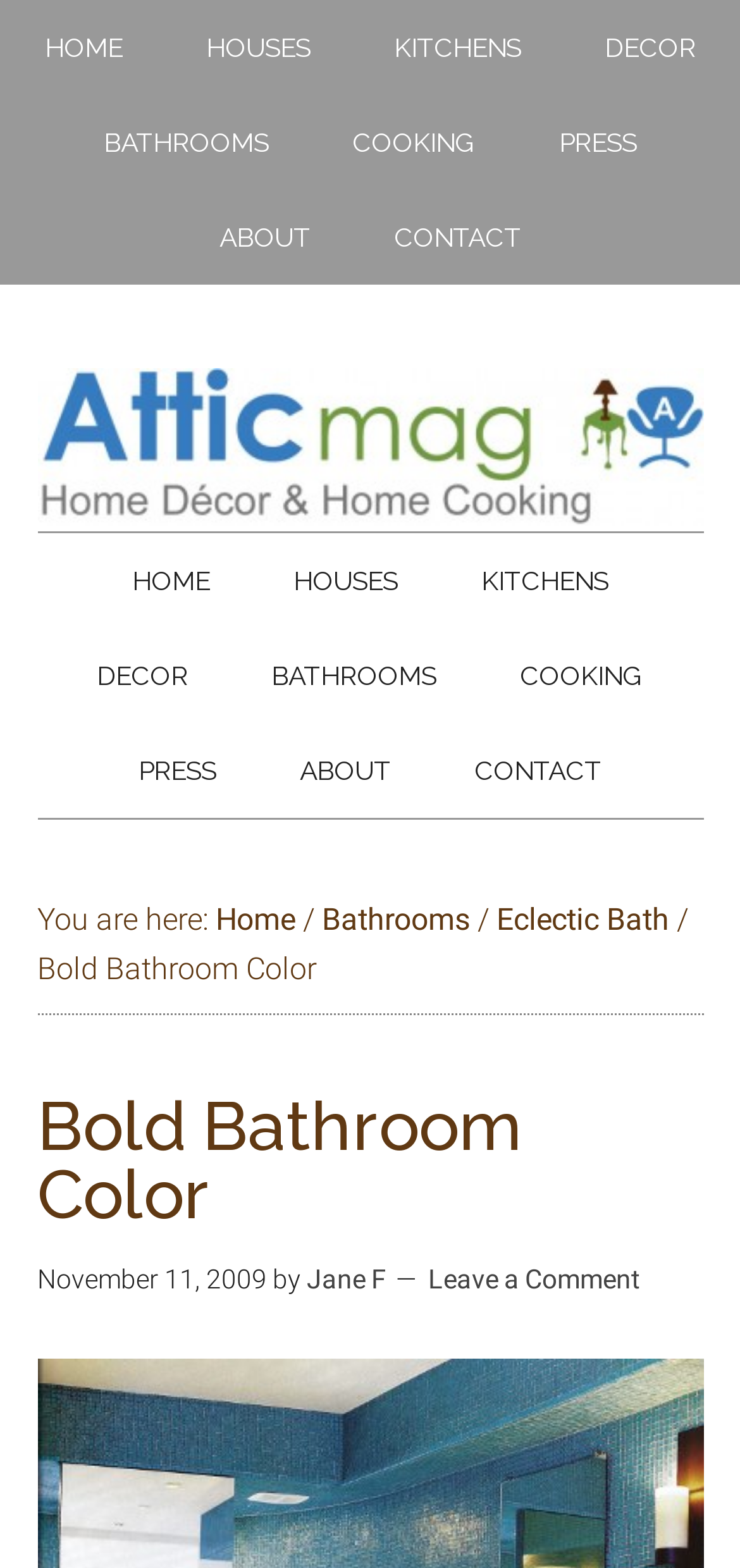Present a detailed account of what is displayed on the webpage.

This webpage is about bold bathroom colors, specifically featuring eclectic and stylish designs. At the top, there is a main navigation menu with 7 links: HOME, HOUSES, KITCHENS, DECOR, BATHROOMS, COOKING, and PRESS. Below this menu, there is a secondary navigation menu with the same links, but in a slightly different layout.

On the left side of the page, there is a prominent link to "Atticmag" and a breadcrumb trail showing the current page's location: "Home > Bathrooms > Eclectic Bath > Bold Bathroom Color". The breadcrumb trail is separated by "/" symbols.

The main content of the page is headed by a title "Bold Bathroom Color" in a large font, followed by a subtitle "by Jane F" and the date "November 11, 2009". There is also a link to "Leave a Comment" at the bottom of this section.

The overall layout of the page is divided into clear sections, with a focus on the main content and easy navigation to other related pages.